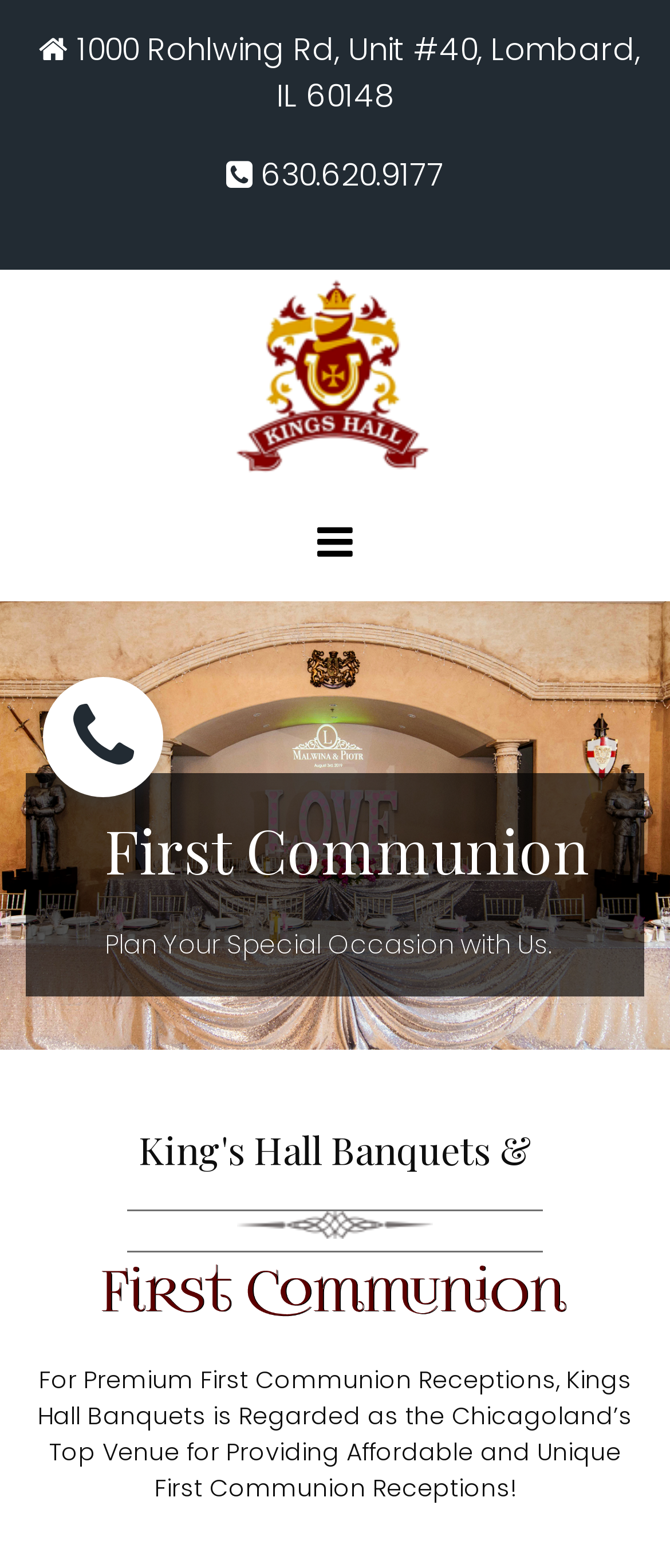What is the purpose of King's Hall Banquet?
Based on the screenshot, answer the question with a single word or phrase.

First Communion Receptions